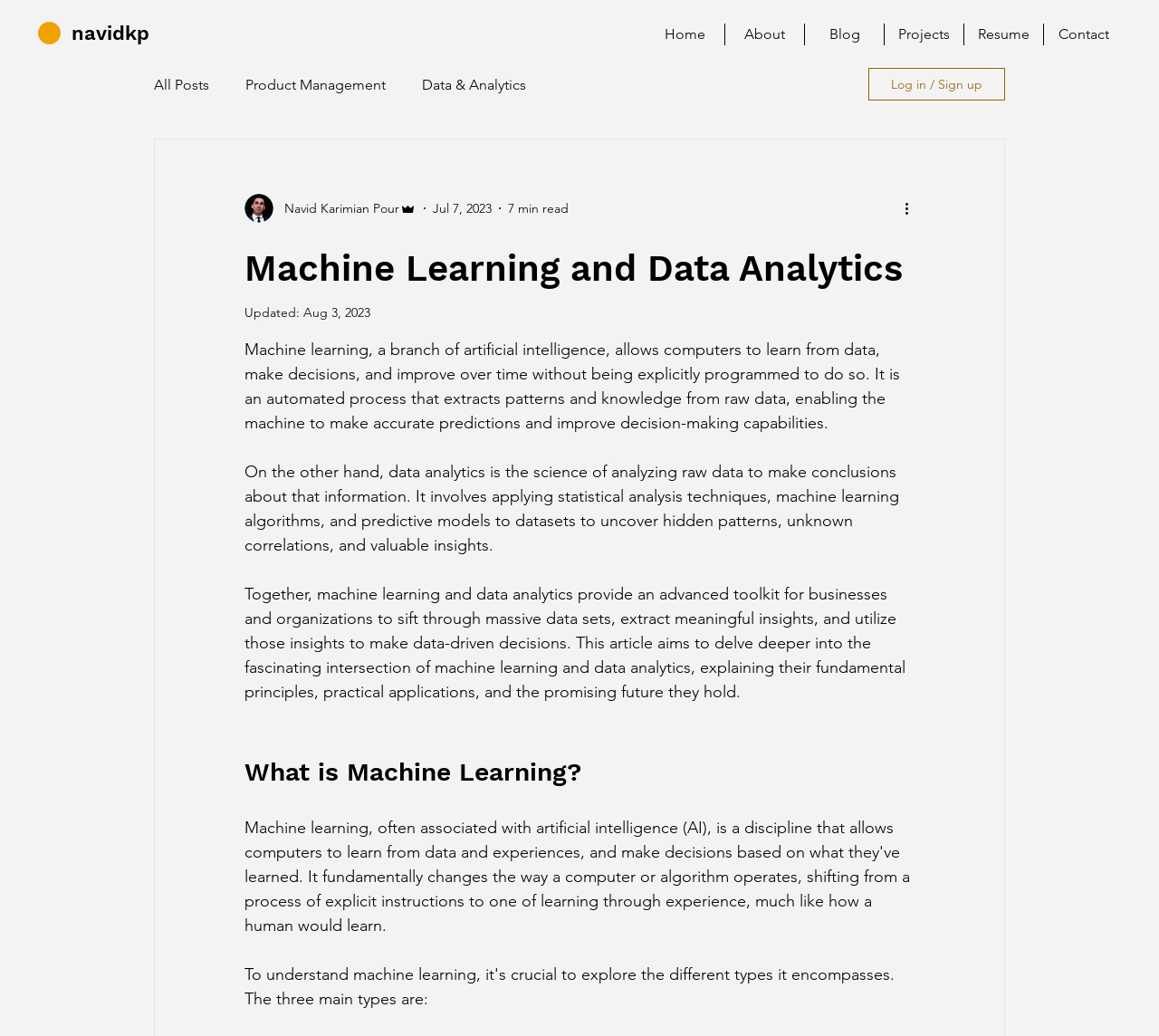Utilize the details in the image to give a detailed response to the question: How many navigation links are there?

There are 7 navigation links in the top navigation bar, which are 'Home', 'About', 'Blog', 'Projects', 'Resume', 'Contact', and 'Site'.